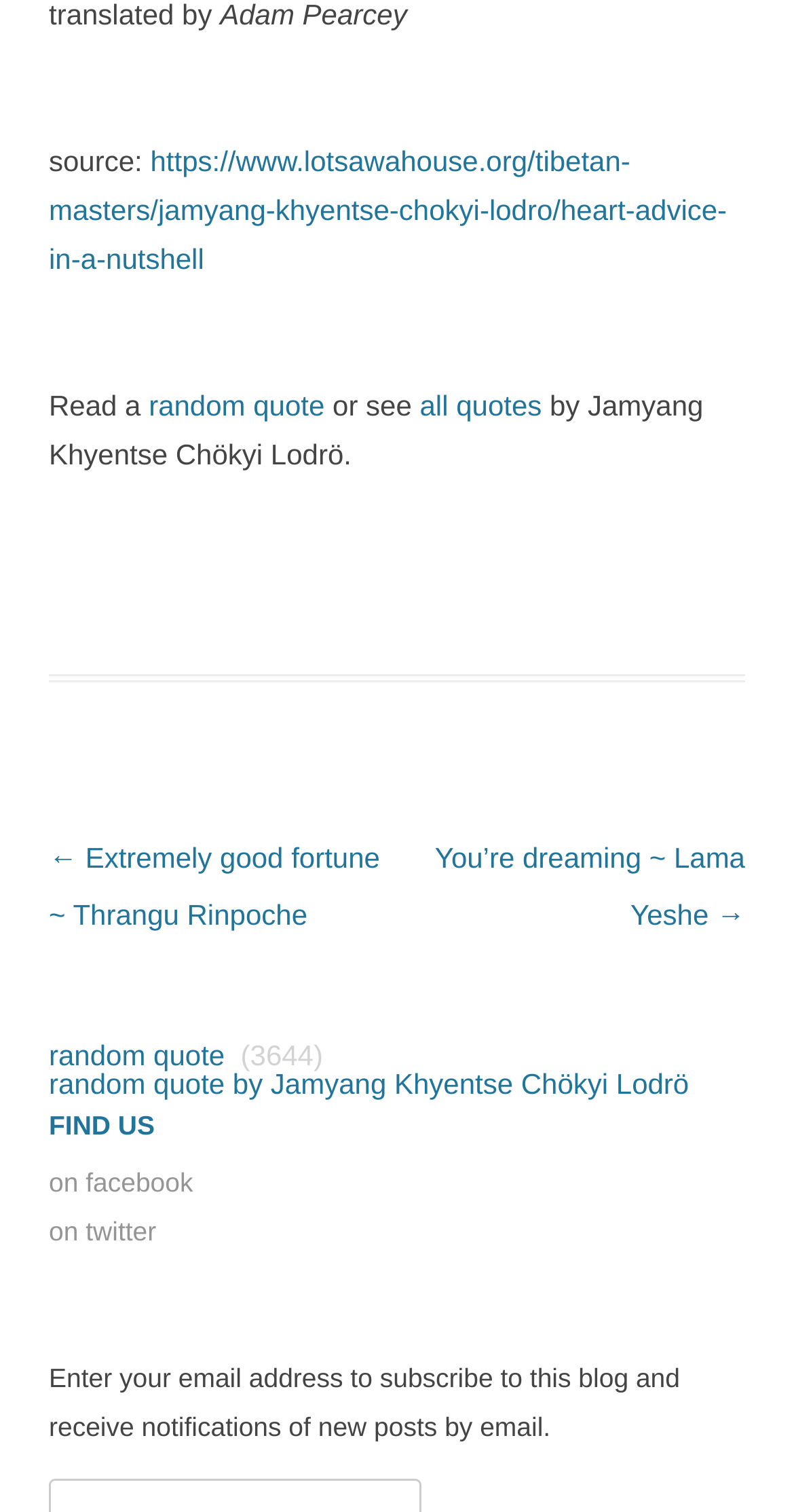Identify the bounding box coordinates of the region that should be clicked to execute the following instruction: "Go to the previous post".

[0.062, 0.557, 0.479, 0.616]